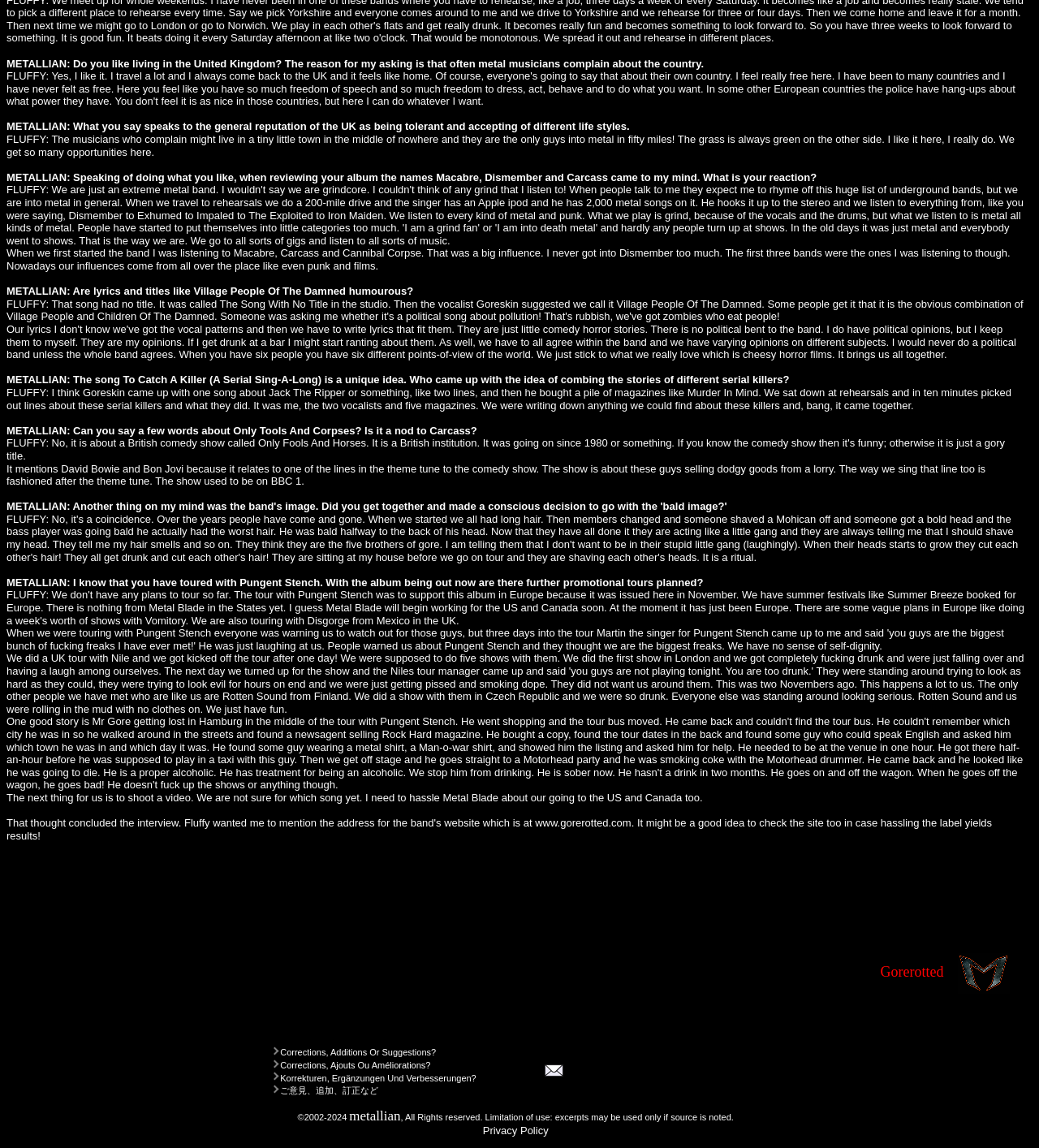Predict the bounding box of the UI element that fits this description: "metallian".

[0.336, 0.966, 0.386, 0.979]